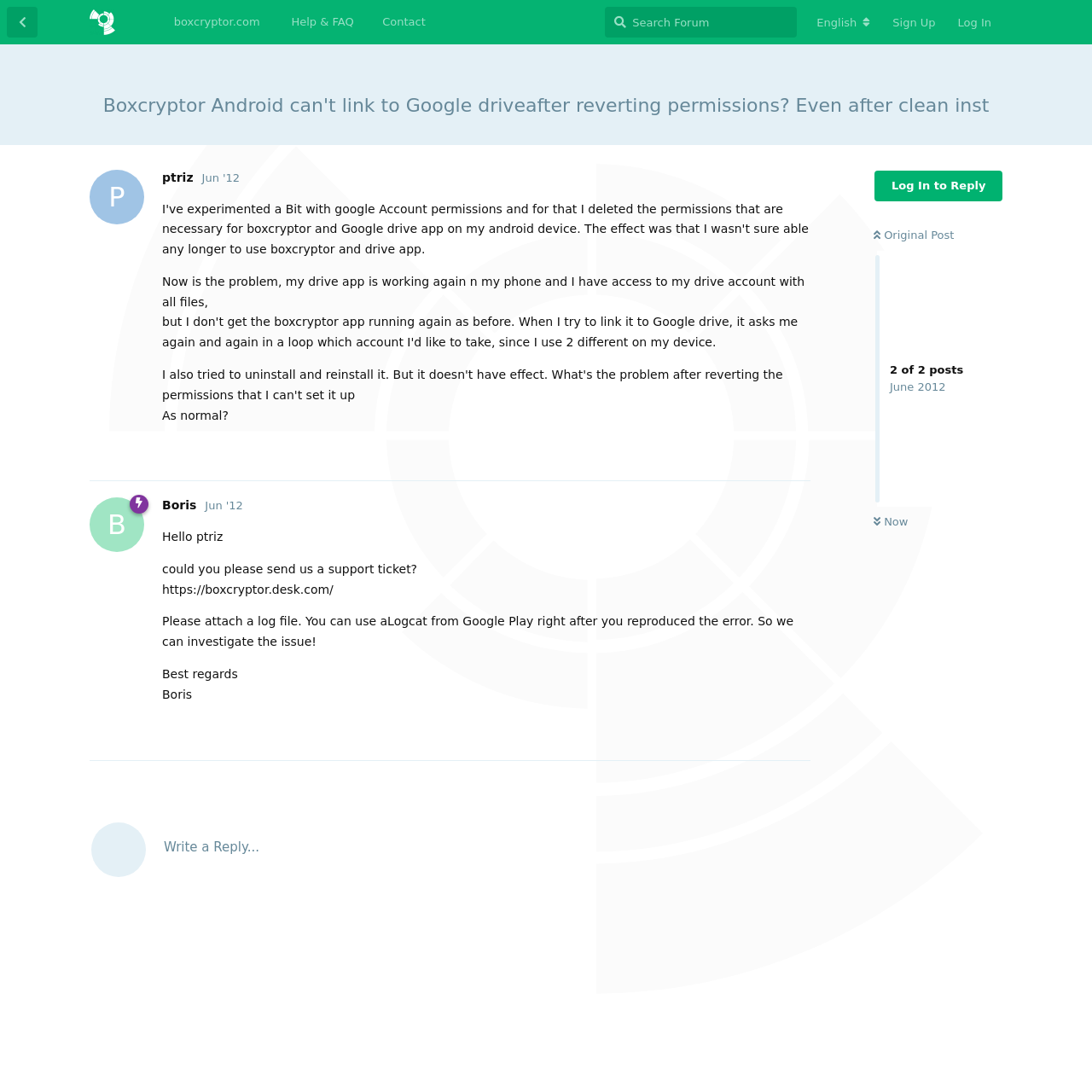Explain the webpage in detail, including its primary components.

This webpage is a discussion forum page from the Boxcryptor Community. At the top, there is a header section with links to "Back to Discussion List", "Boxcryptor Community", "boxcryptor.com", "Help & FAQ", and "Contact". There is also a search box and language selection buttons.

Below the header, there is a main content section with a heading that reads "Boxcryptor Android can't link to Google drive after reverting permissions? Even after clean inst". This is followed by a series of articles or posts from different users.

The first post is from "P ptriz" and has a timestamp of June 2012. The post describes an issue with Boxcryptor and Google Drive, and asks for help. Below the post, there is a "Reply" button.

The second post is from "B Boris" and has a timestamp of June 2012. This post is a response to the first post, asking the user to send a support ticket and attach a log file.

The third section is a reply box where users can write a response to the discussion.

Throughout the page, there are several buttons and links, including "Log In to Reply", "Original Post", "UNREAD", and "Now". There are also several static text elements, including timestamps and user names.